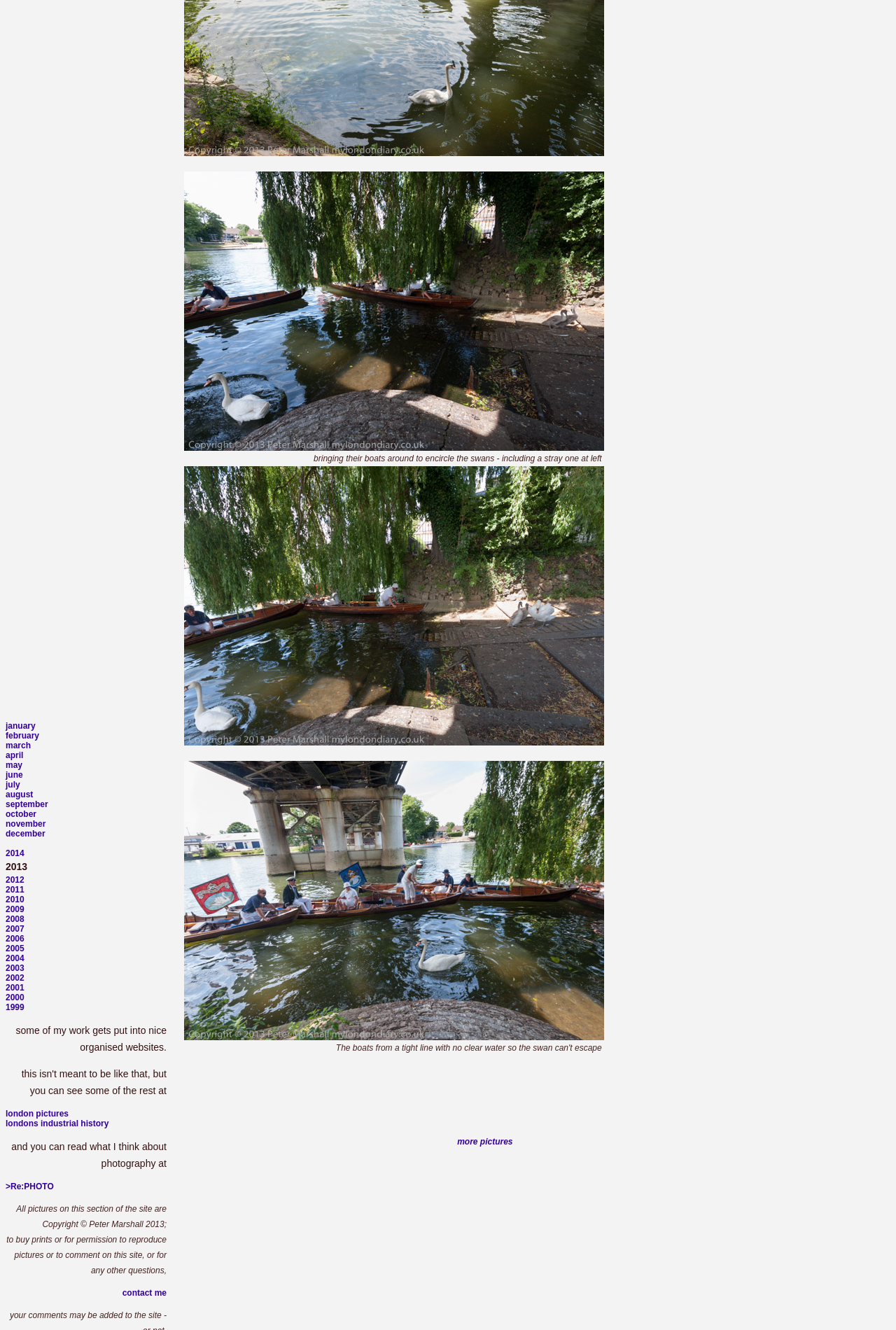Provide the bounding box coordinates of the area you need to click to execute the following instruction: "contact me".

[0.136, 0.968, 0.186, 0.976]